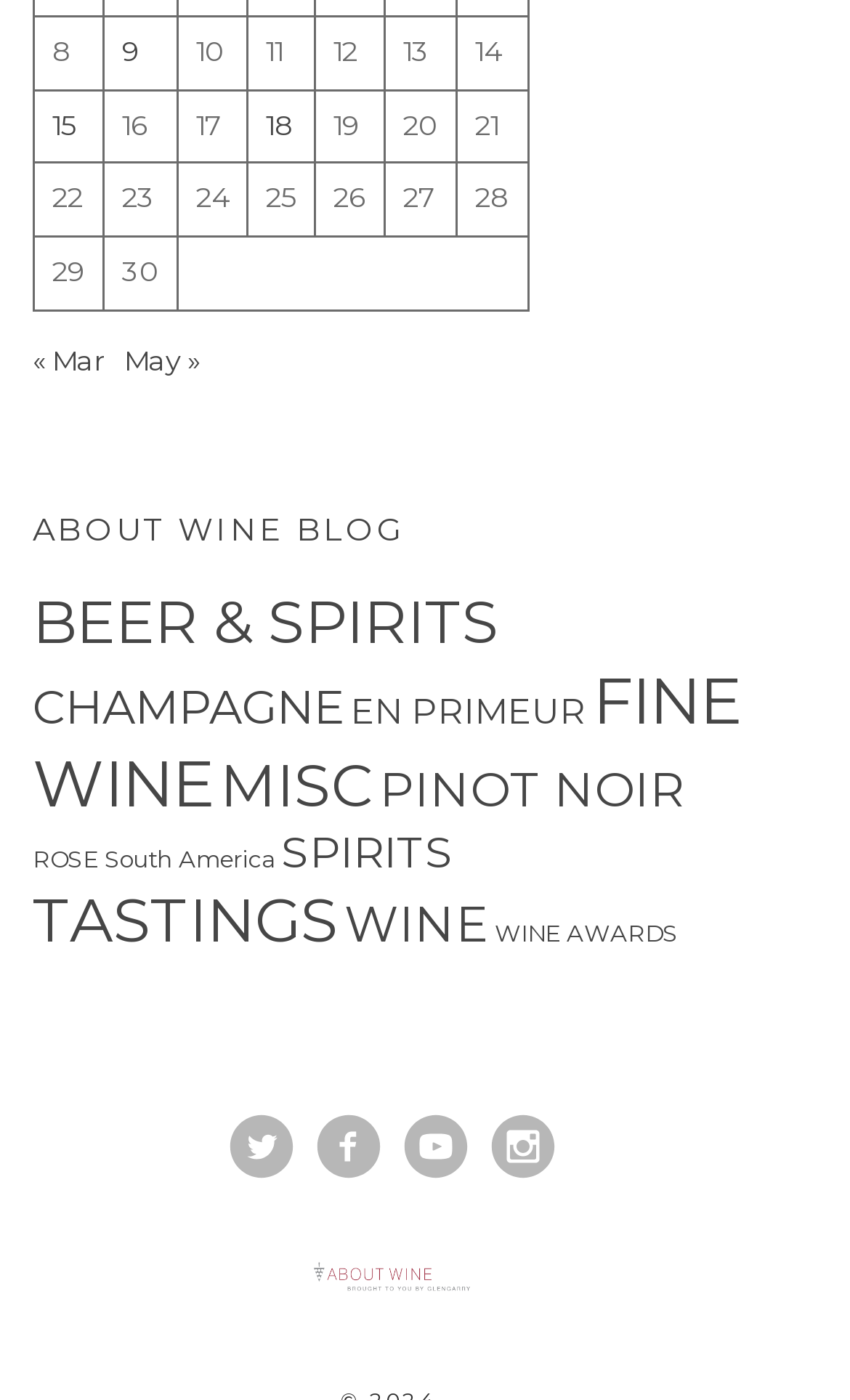How many navigation links are there?
Can you provide a detailed and comprehensive answer to the question?

I looked at the navigation section and found two links: '« Mar' and 'May »'.